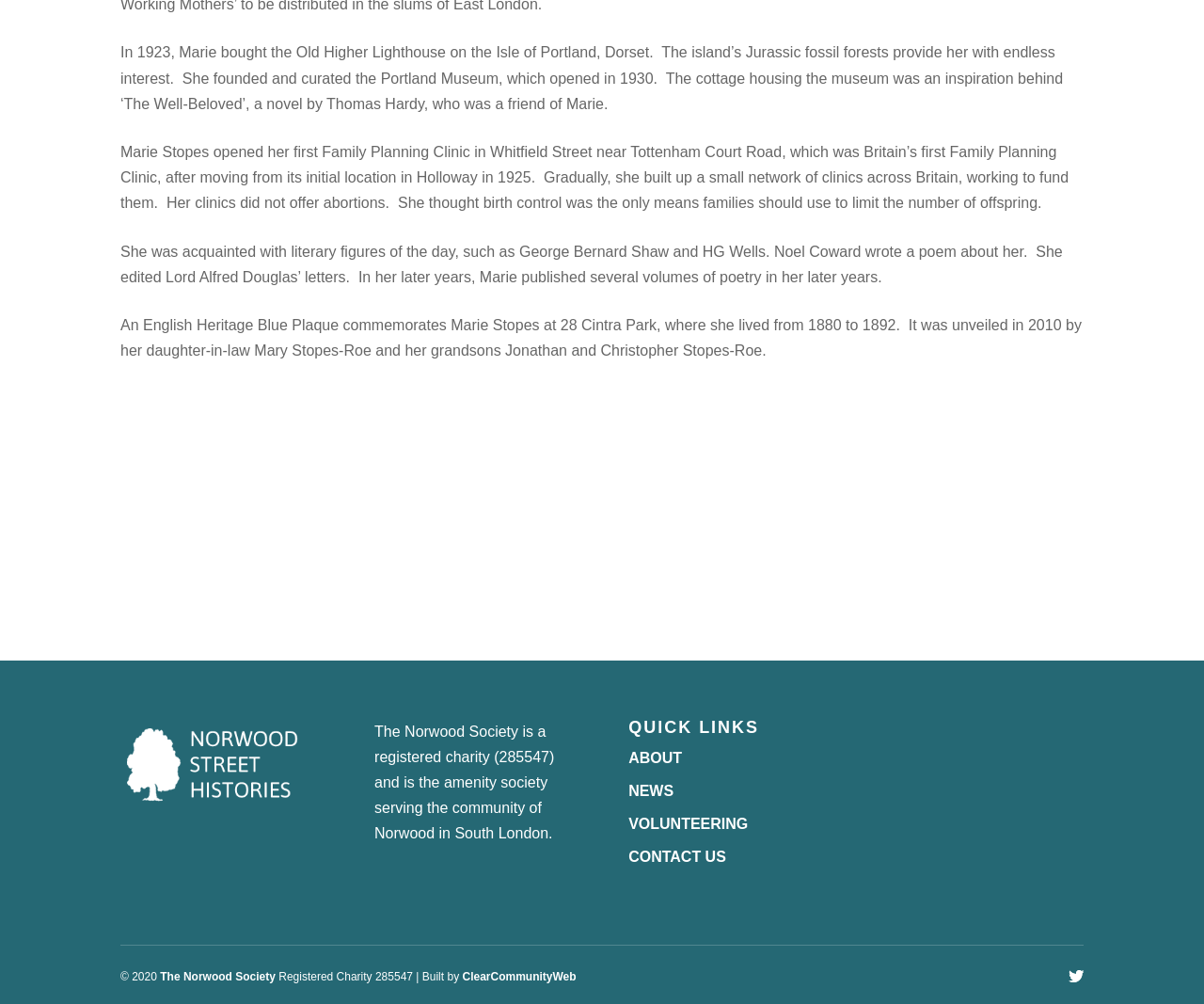What is Marie Stopes' connection to the Portland Museum?
Answer the question using a single word or phrase, according to the image.

She founded and curated it